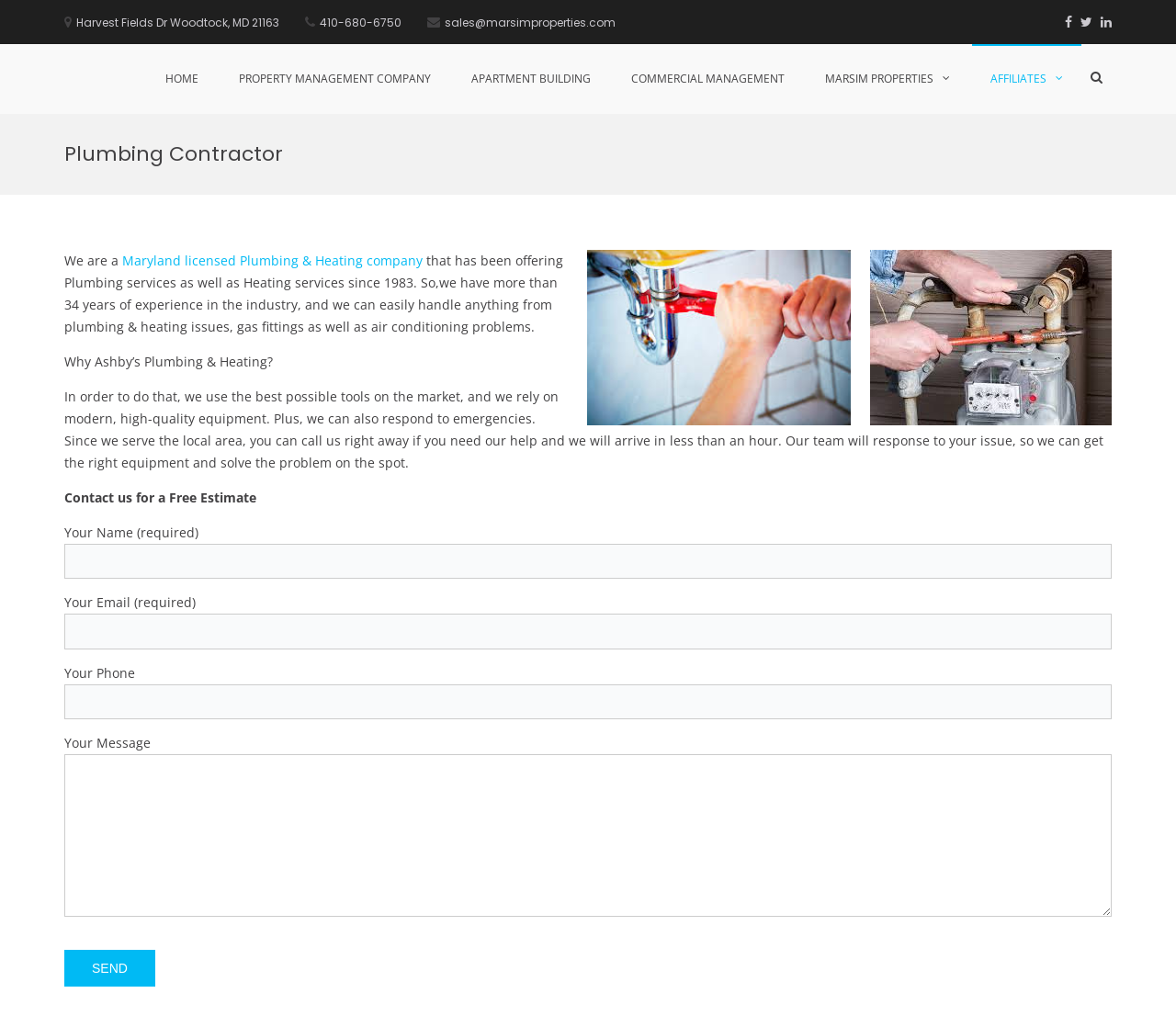Could you locate the bounding box coordinates for the section that should be clicked to accomplish this task: "Click on HOME link".

[0.125, 0.043, 0.184, 0.111]